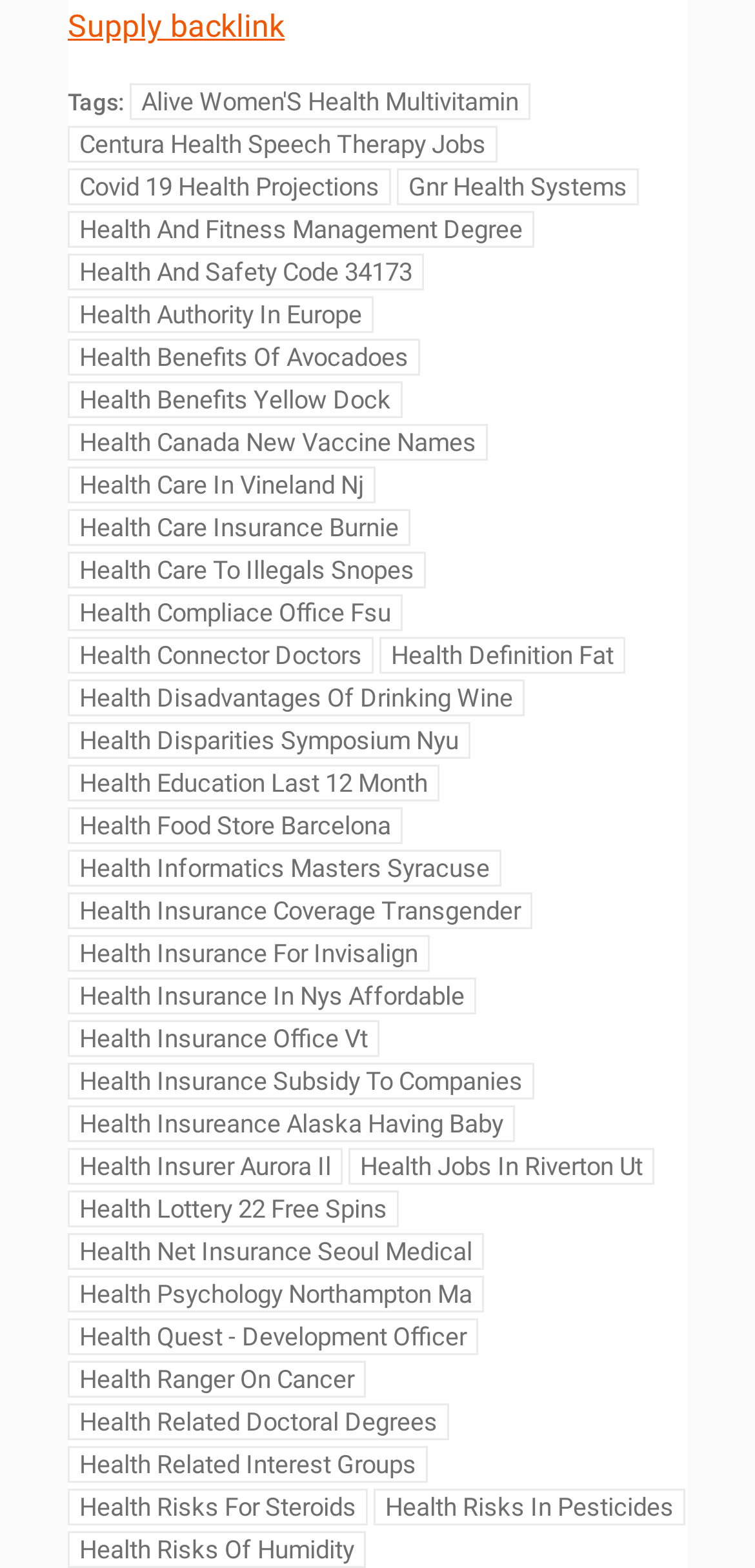Are there any images on the webpage?
Using the visual information, reply with a single word or short phrase.

No